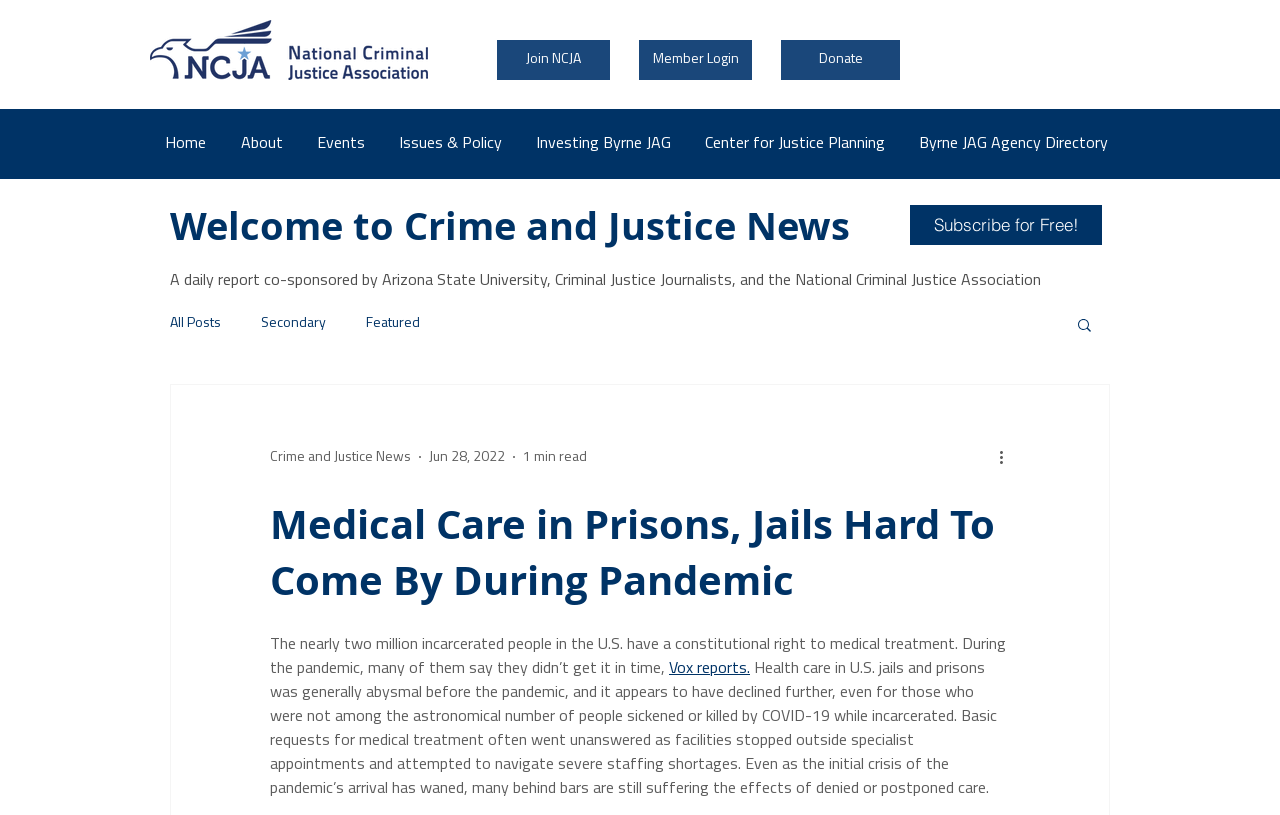Identify the bounding box coordinates of the section to be clicked to complete the task described by the following instruction: "Read the 'Medical Care in Prisons, Jails Hard To Come By During Pandemic' article". The coordinates should be four float numbers between 0 and 1, formatted as [left, top, right, bottom].

[0.211, 0.609, 0.789, 0.746]